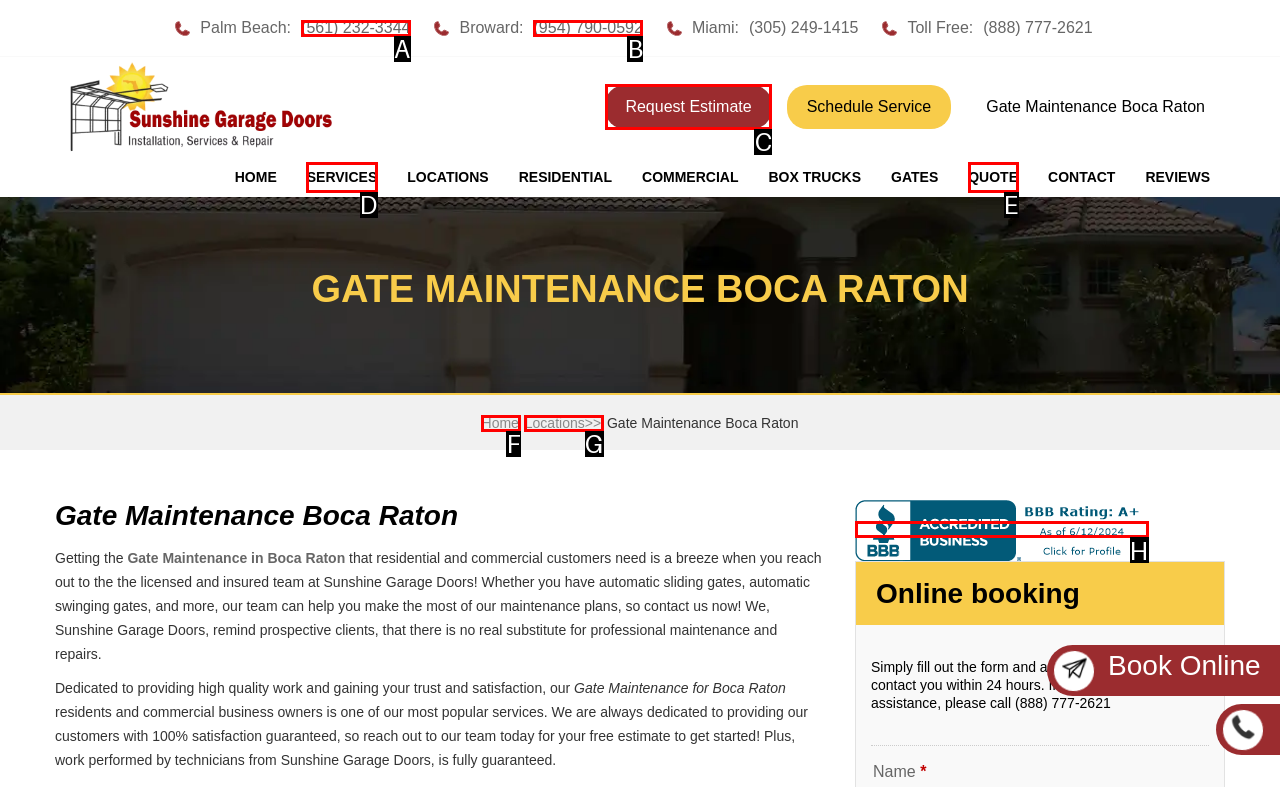Determine which HTML element should be clicked to carry out the following task: Request an estimate Respond with the letter of the appropriate option.

C